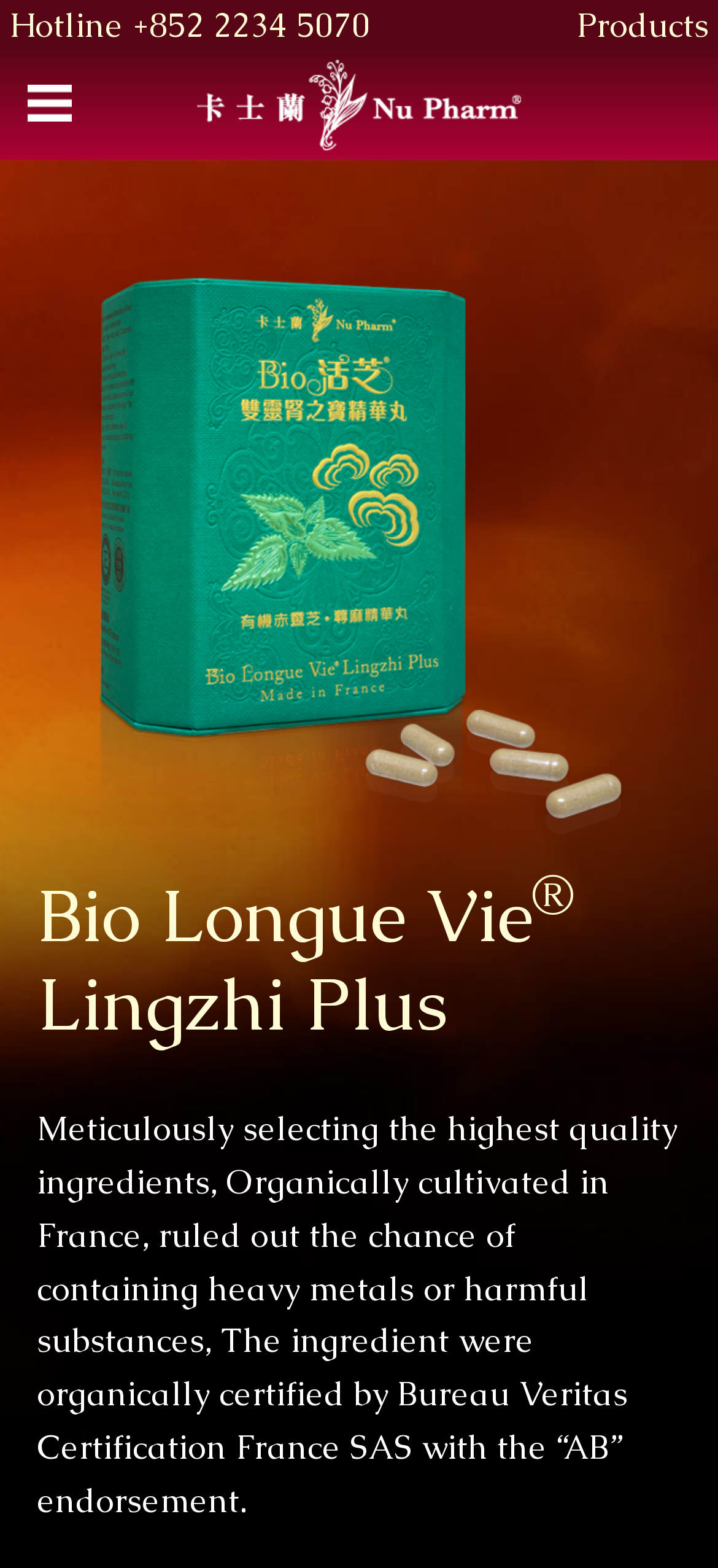Can you find and provide the main heading text of this webpage?

Bio Longue Vie® Lingzhi Plus